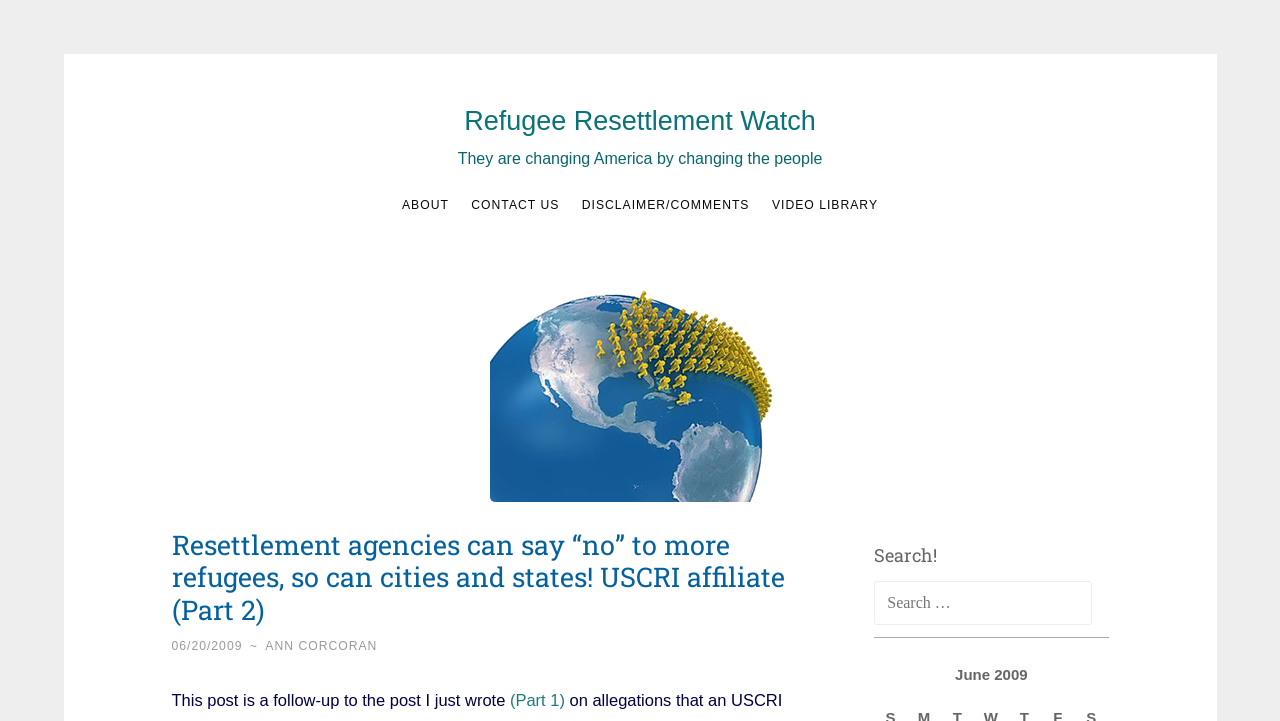What is the name of the website?
Answer with a single word or phrase by referring to the visual content.

Refugee Resettlement Watch